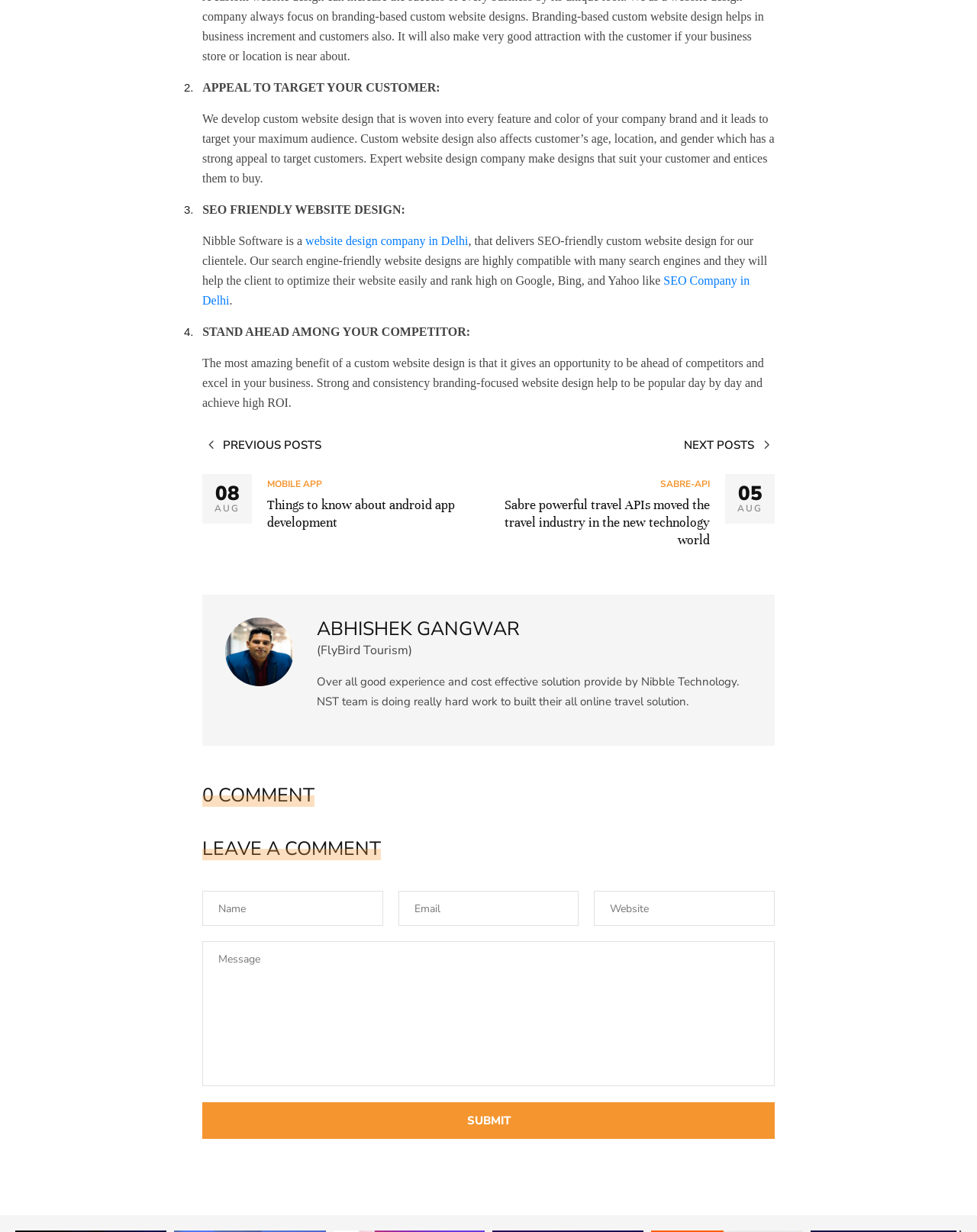Find the bounding box coordinates of the element to click in order to complete the given instruction: "Click on the link to the SEO Company in Delhi."

[0.207, 0.223, 0.767, 0.249]